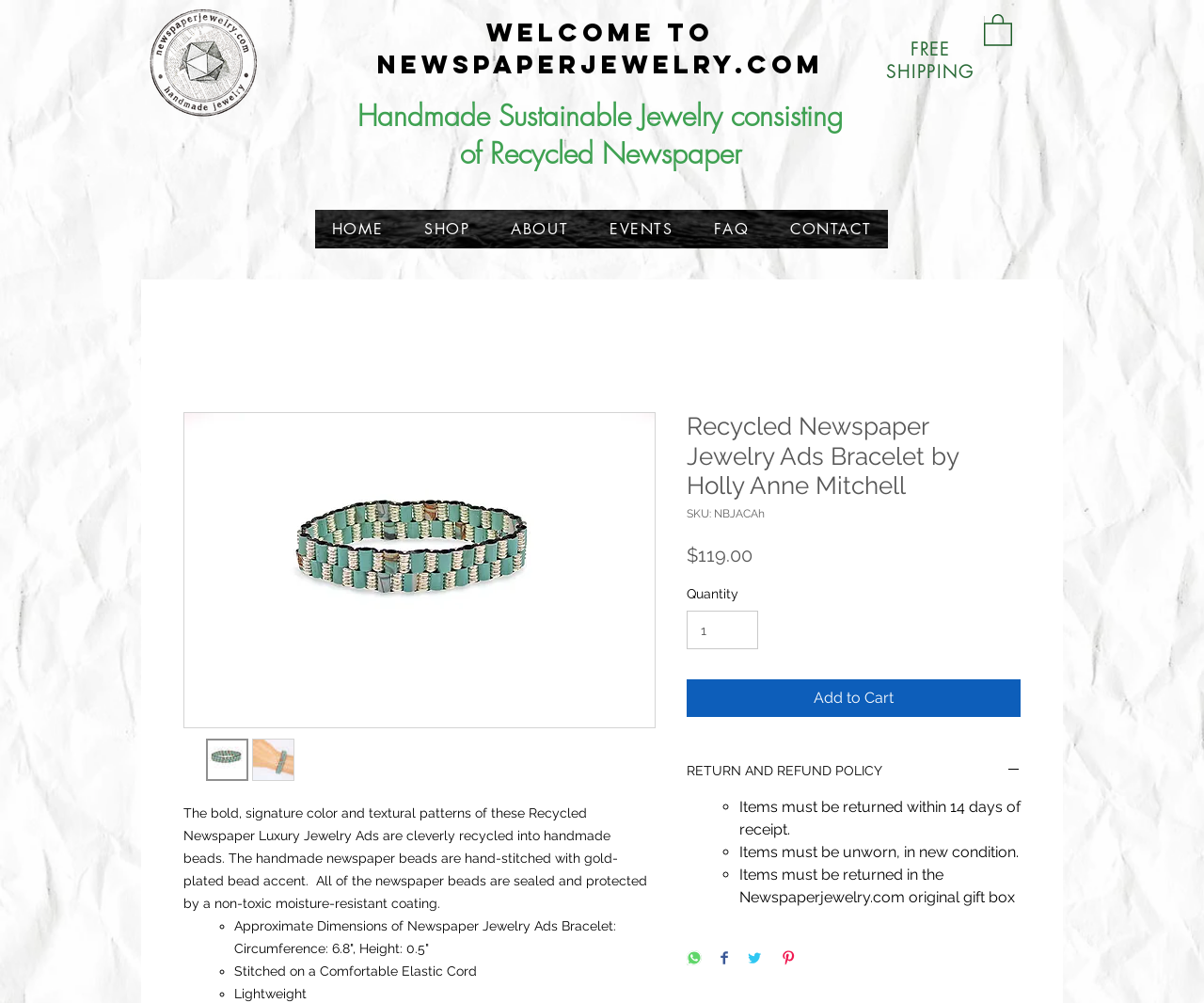What is the material used to make the beads?
Look at the image and answer the question with a single word or phrase.

Recycled Newspaper